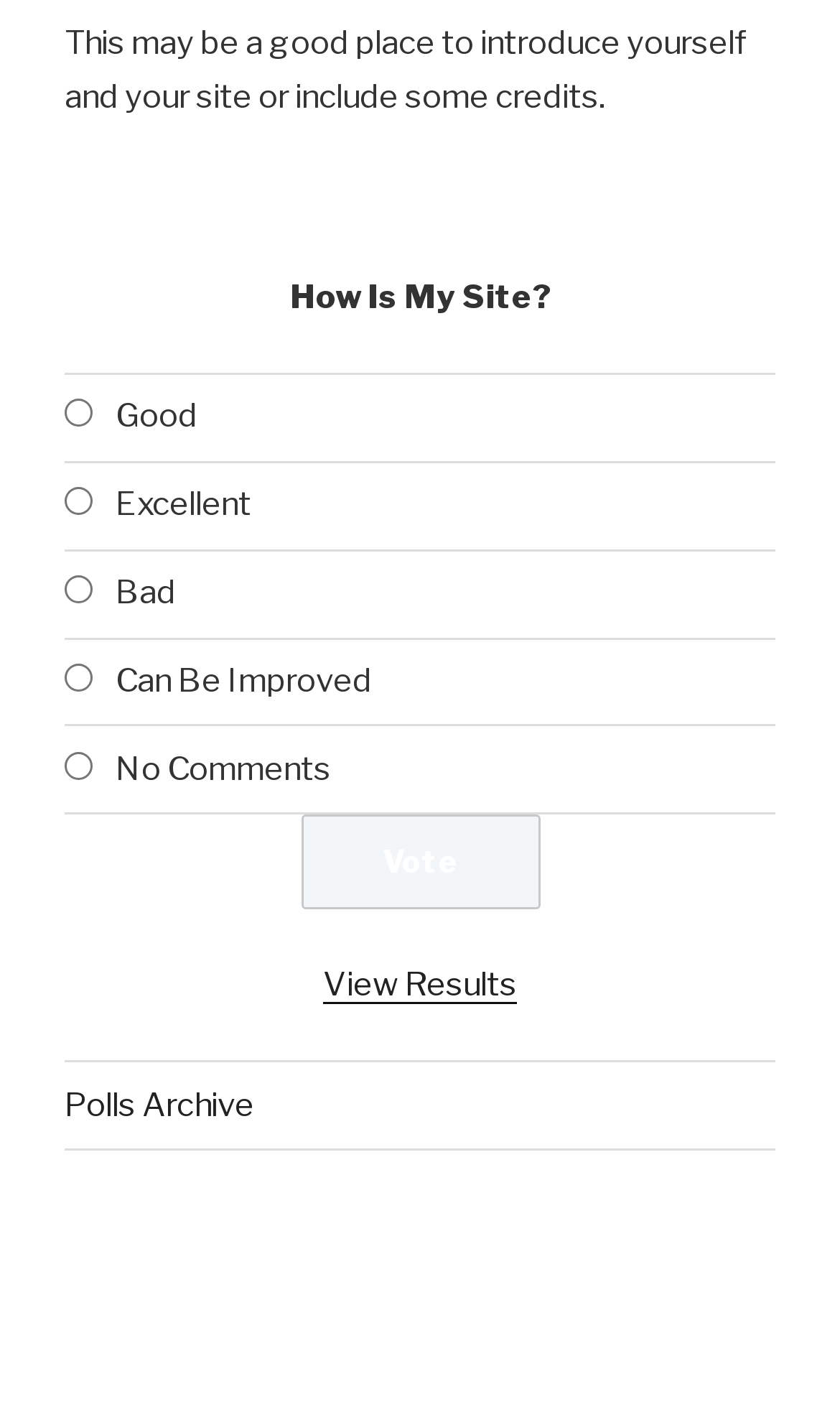Give the bounding box coordinates for the element described as: "name="vote" value="Vote"".

[0.358, 0.579, 0.642, 0.647]